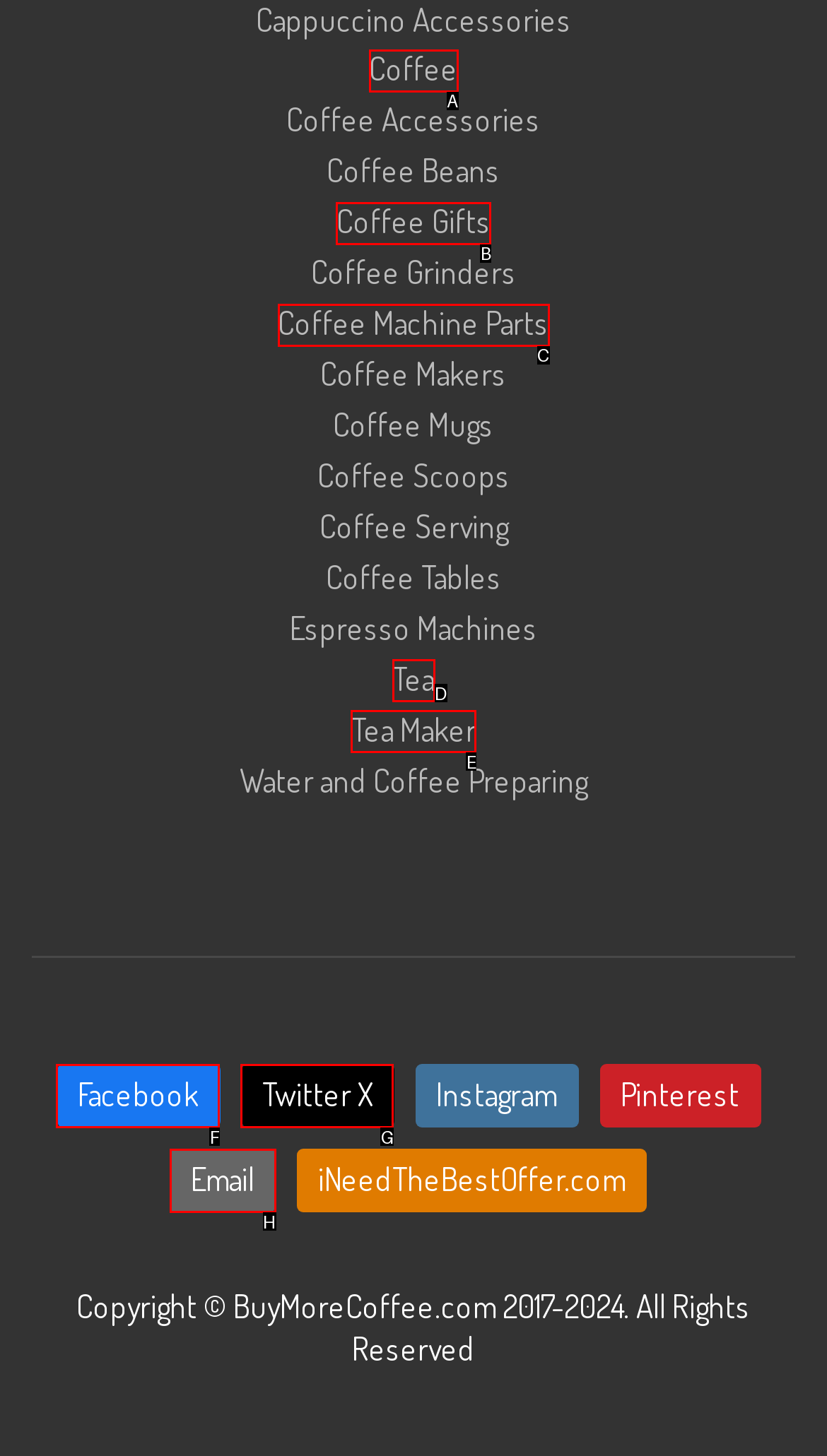Tell me the letter of the HTML element that best matches the description: Coffee Machine Parts from the provided options.

C